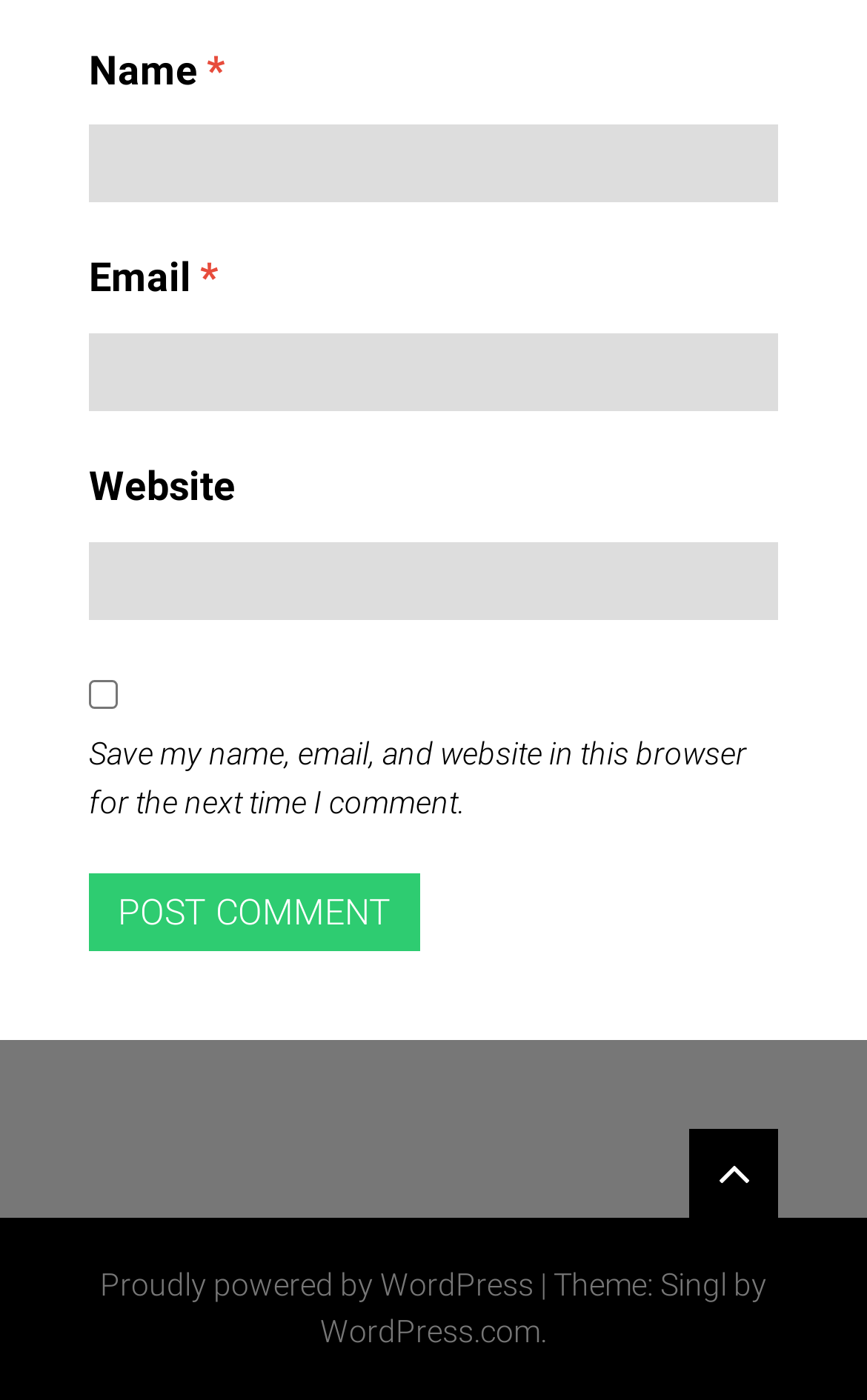Can you find the bounding box coordinates for the element that needs to be clicked to execute this instruction: "Enter your name"? The coordinates should be given as four float numbers between 0 and 1, i.e., [left, top, right, bottom].

[0.103, 0.09, 0.897, 0.145]